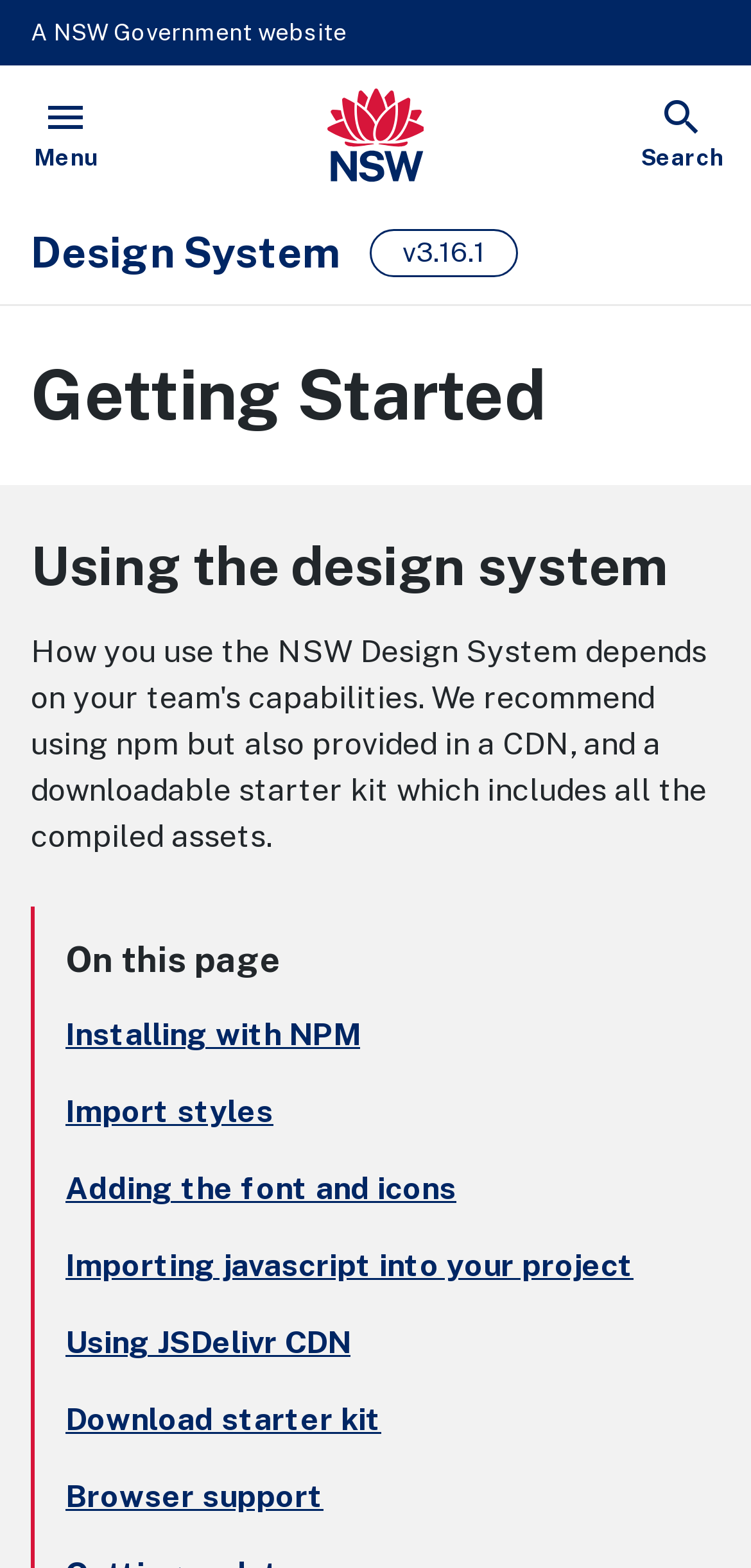Use a single word or phrase to answer the question: How many links are available for using the design system?

6